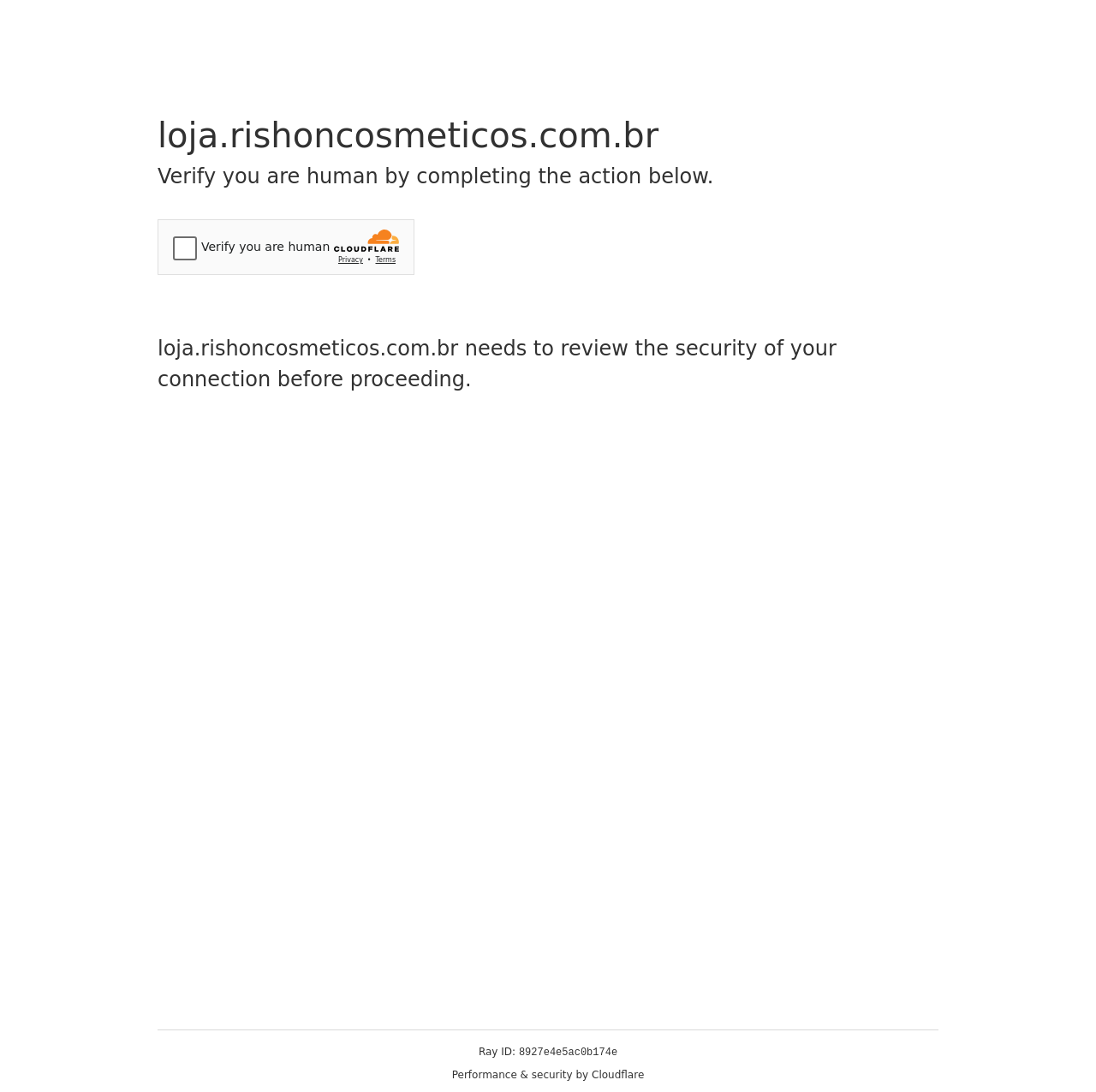What is the position of the security challenge?
Analyze the image and provide a thorough answer to the question.

I inferred the position of the security challenge by analyzing the bounding box coordinates of the Iframe element that contains the security challenge. The y1 coordinate of the Iframe element is 0.201, which is greater than the y1 coordinate of the heading elements. This suggests that the security challenge is positioned below the heading elements.